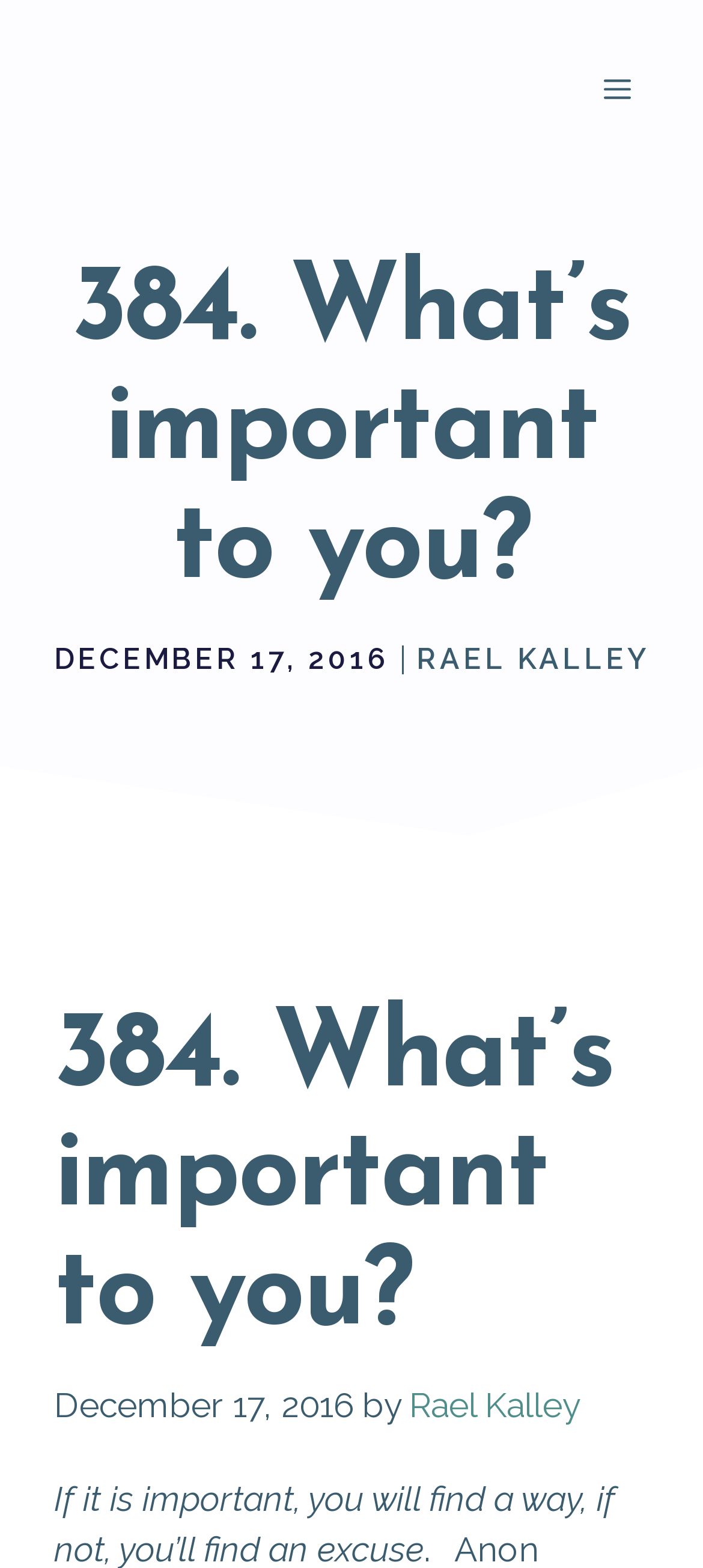What is the text of the heading element?
From the image, respond with a single word or phrase.

384. What’s important to you?